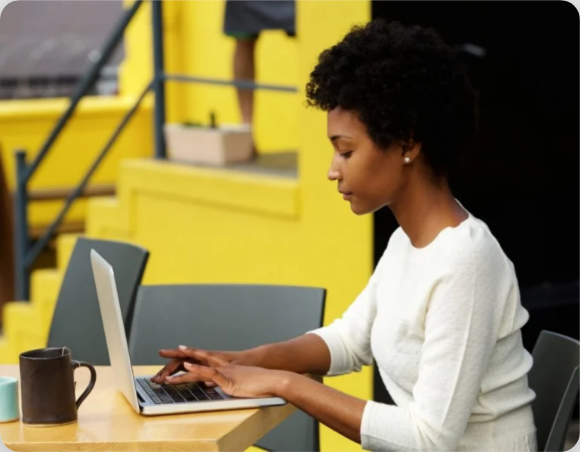What is the color of the wall in the background?
Give a one-word or short phrase answer based on the image.

Vibrant yellow